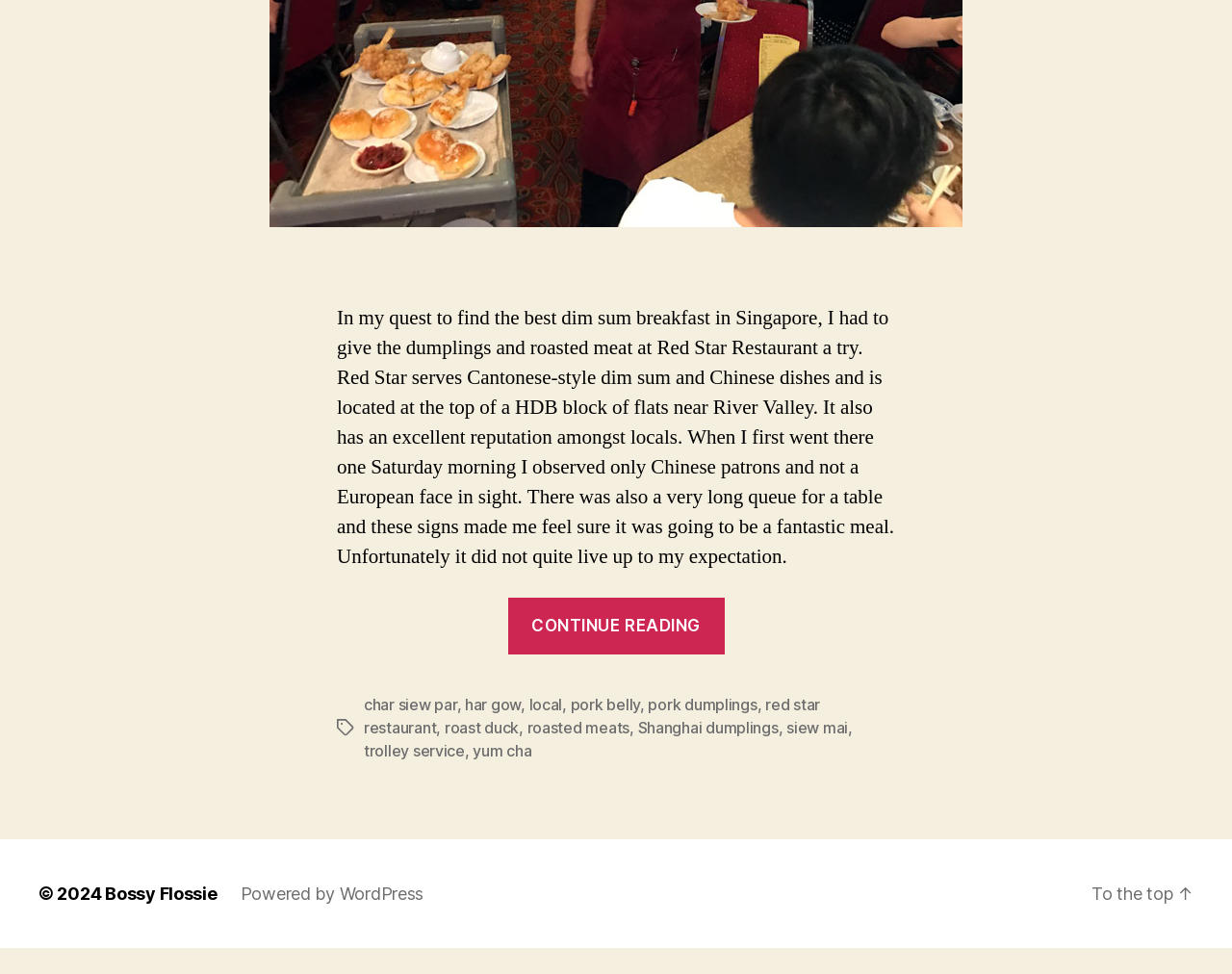Please identify the coordinates of the bounding box that should be clicked to fulfill this instruction: "Read more about Dumplings and Roasted Meat at Red Star Restaurant".

[0.412, 0.655, 0.588, 0.682]